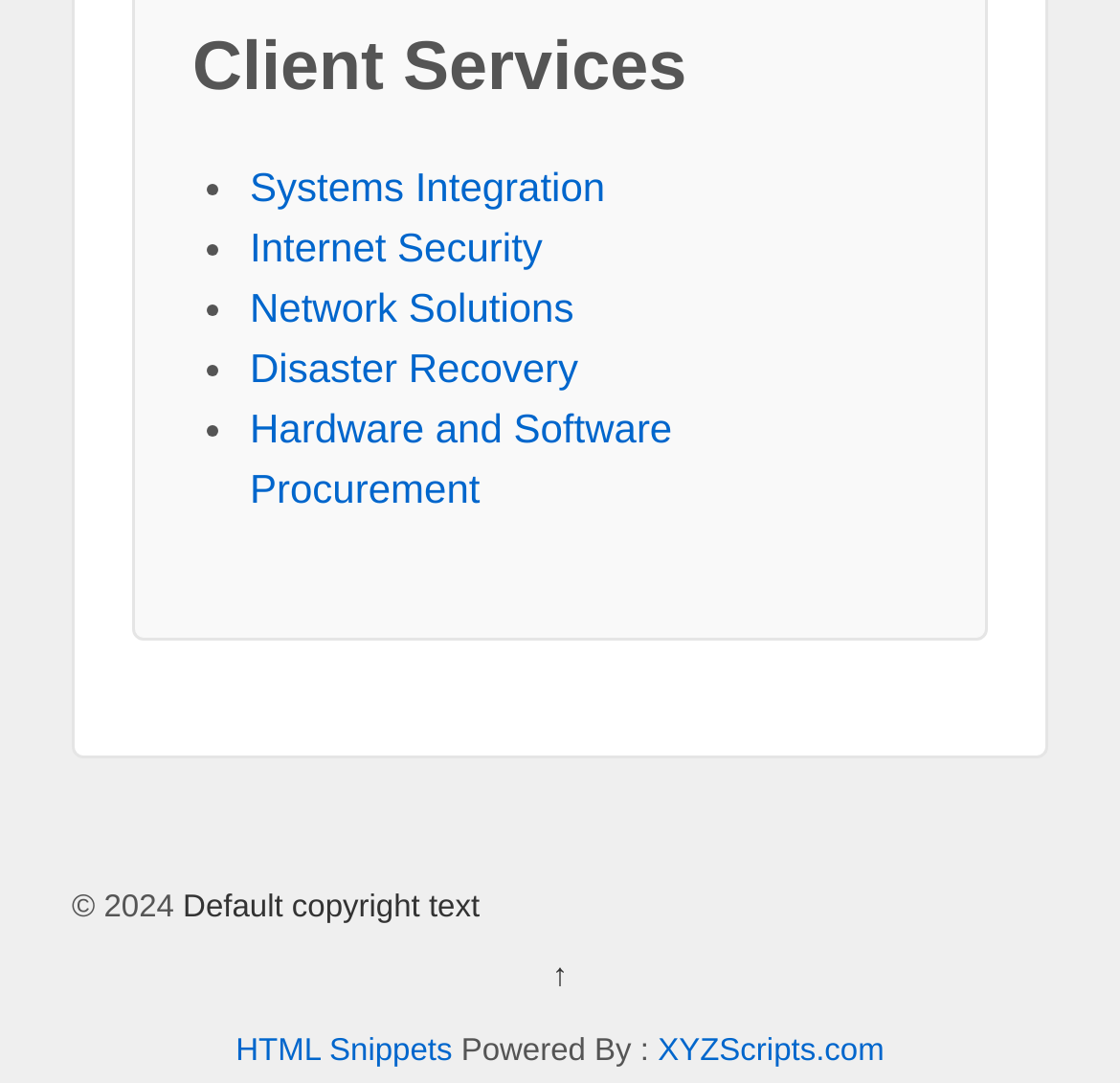Extract the bounding box coordinates for the UI element described by the text: "HTML Snippets". The coordinates should be in the form of [left, top, right, bottom] with values between 0 and 1.

[0.21, 0.954, 0.404, 0.986]